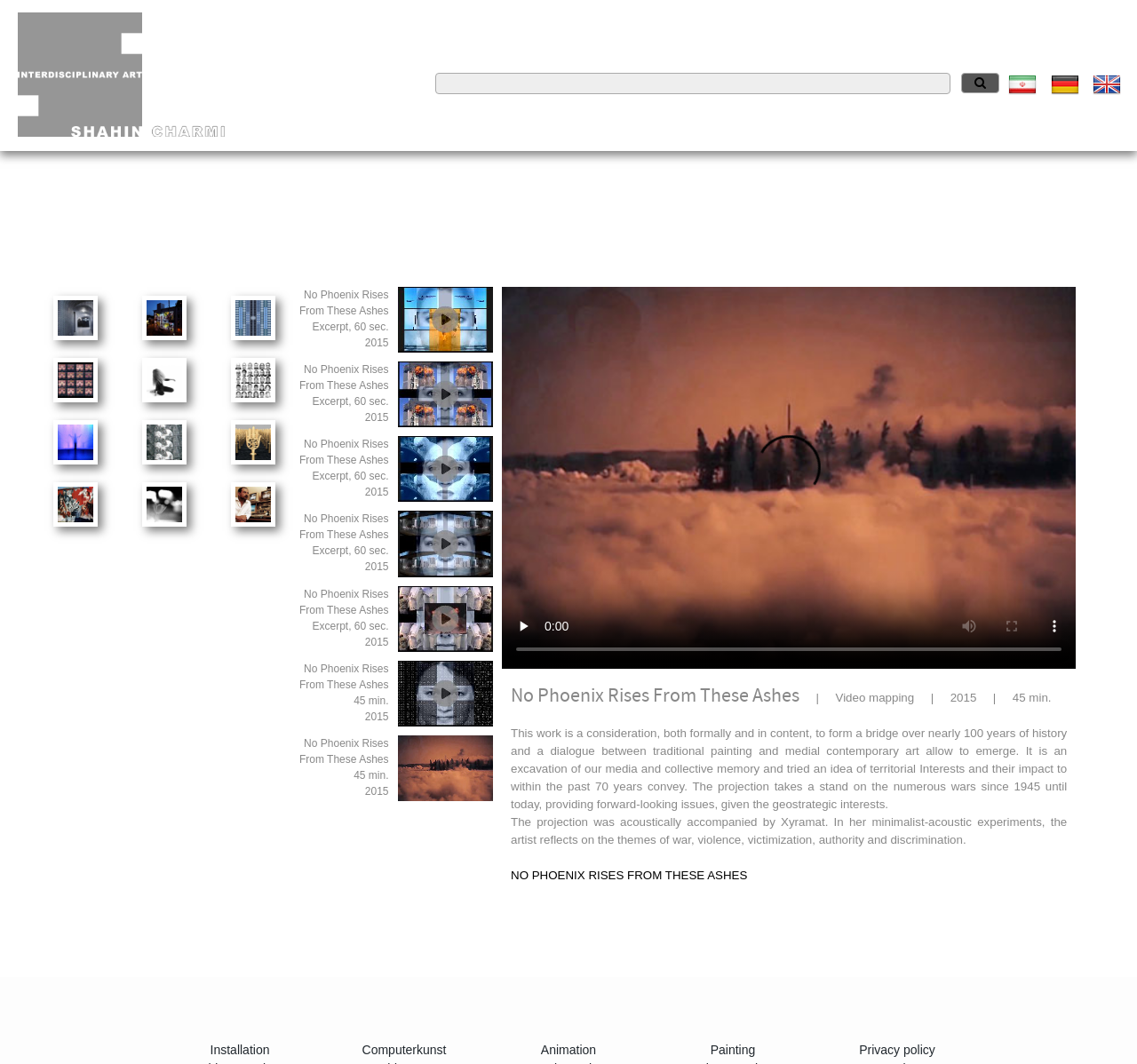Identify the bounding box coordinates of the HTML element based on this description: "title="B A C K"".

[0.048, 0.199, 0.087, 0.212]